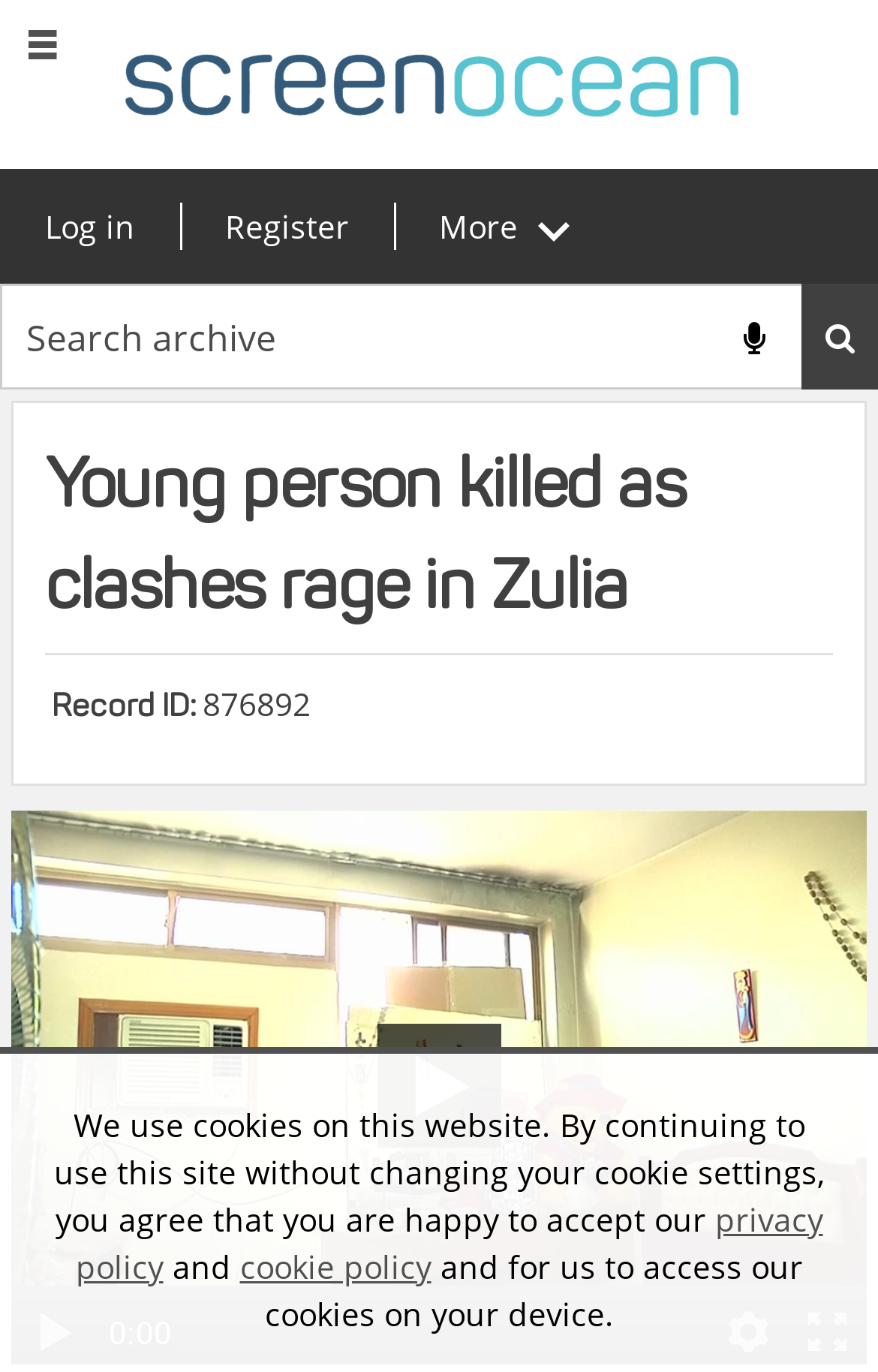Reply to the question with a single word or phrase:
What is the minimum value of the player slider?

0